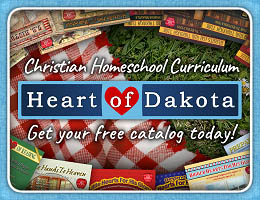What pattern is featured in the background of the banner?
Carefully analyze the image and provide a thorough answer to the question.

The background of the banner features a checkered pattern, which adds a warm and inviting feel to the overall design. This pattern complements the lush green elements that suggest growth and learning.